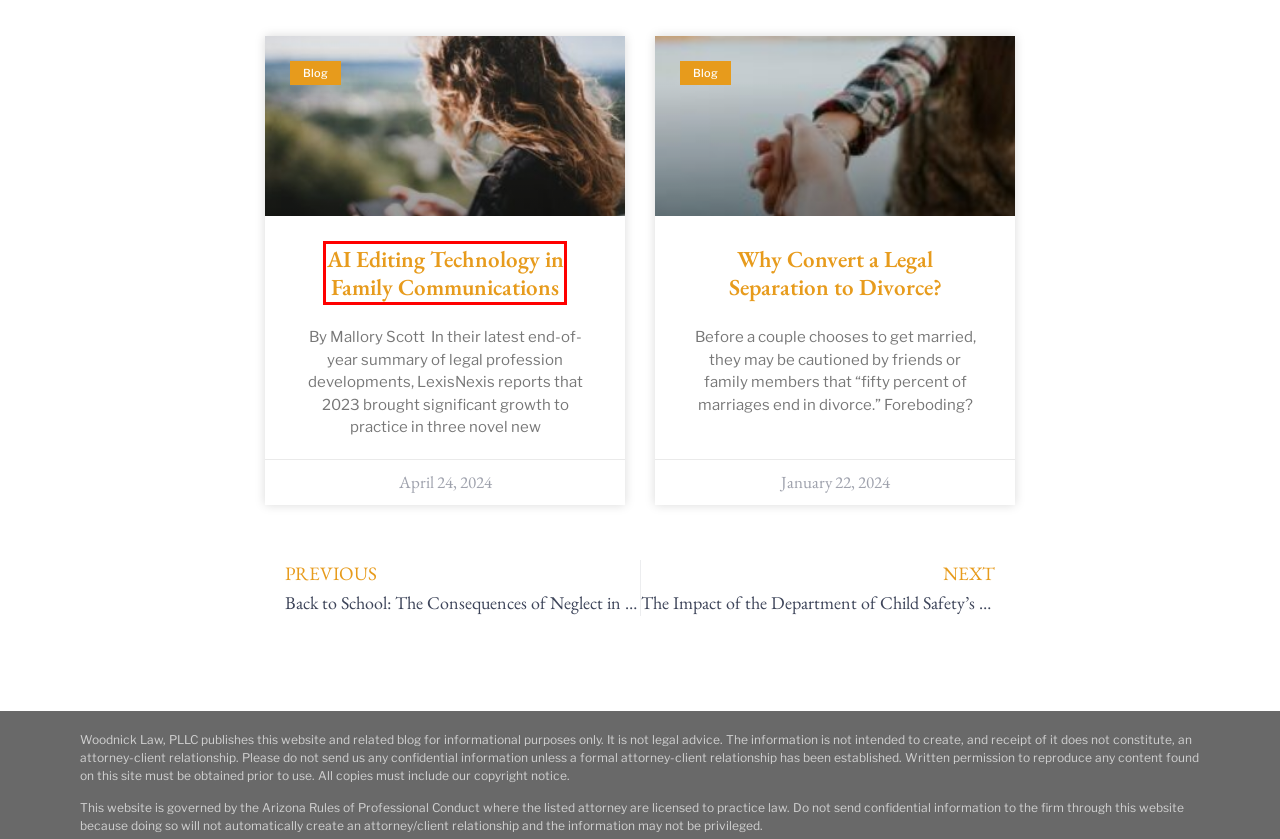Examine the screenshot of the webpage, noting the red bounding box around a UI element. Pick the webpage description that best matches the new page after the element in the red bounding box is clicked. Here are the candidates:
A. Our Team – woodnicklaw.com
B. Practice Areas – woodnicklaw.com
C. Why Convert a Legal Separation to Divorce? – woodnicklaw.com
D. Recent News and Articles – woodnicklaw.com
E. Back to School: The Consequences of Neglect in Flagstaff, Arizona – woodnicklaw.com
F. Catalyst Design Group – Web Design | Software Development | E-Learning | Video Production
G. AI Editing Technology in Family Communications – woodnicklaw.com
H. The Impact of the Department of Child Safety’s Document Failure on Parents – woodnicklaw.com

G